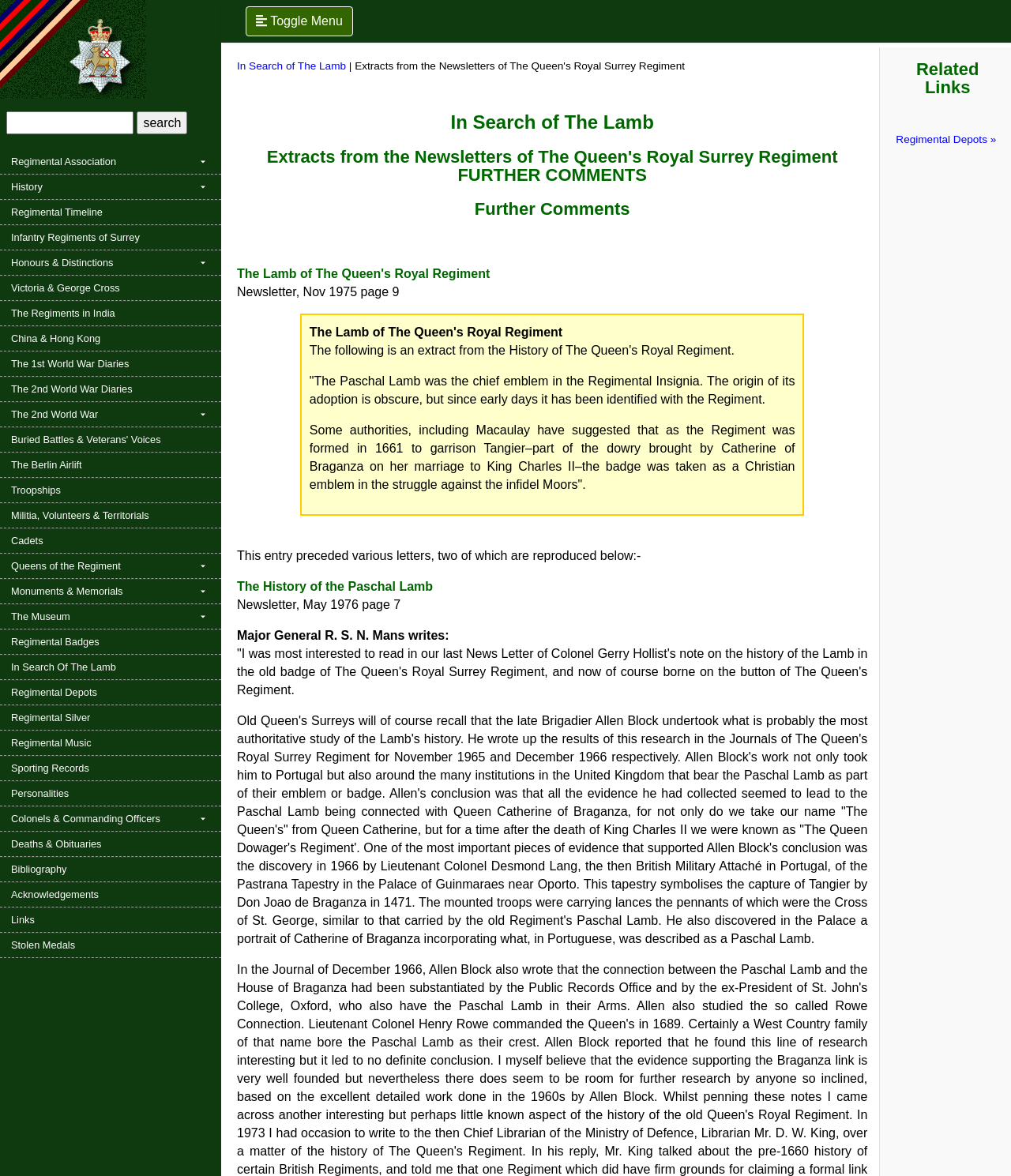Describe every aspect of the webpage in a detailed manner.

This webpage is dedicated to the history of The Queen's Royal Surrey Regiment, specifically the Paschal Lamb emblem. At the top left corner, there is a QRS logo image, accompanied by a search button and a textbox. Below these elements, there is a list of links to various sections of the website, including Regimental Association, History, Regimental Timeline, and others.

The main content of the webpage is divided into sections, each with a heading. The first section, "In Search of The Lamb," provides an introduction to the topic. Below this, there is a table with a single row, containing a lengthy text that discusses the history of the Paschal Lamb emblem, its origins, and its connection to Queen Catherine of Braganza.

The next section, "Further Comments," includes several paragraphs of text, each with a heading. These paragraphs discuss the history of the Paschal Lamb, including its connection to the Regiment's insignia, and quotes from various sources, including Major General R. S. N. Mans and Brigadier Allen Block.

At the bottom of the page, there is a section titled "Related Links," which contains a single link to Regimental Depots. Throughout the webpage, there are also several static text elements, which appear to be spacing or filler elements.